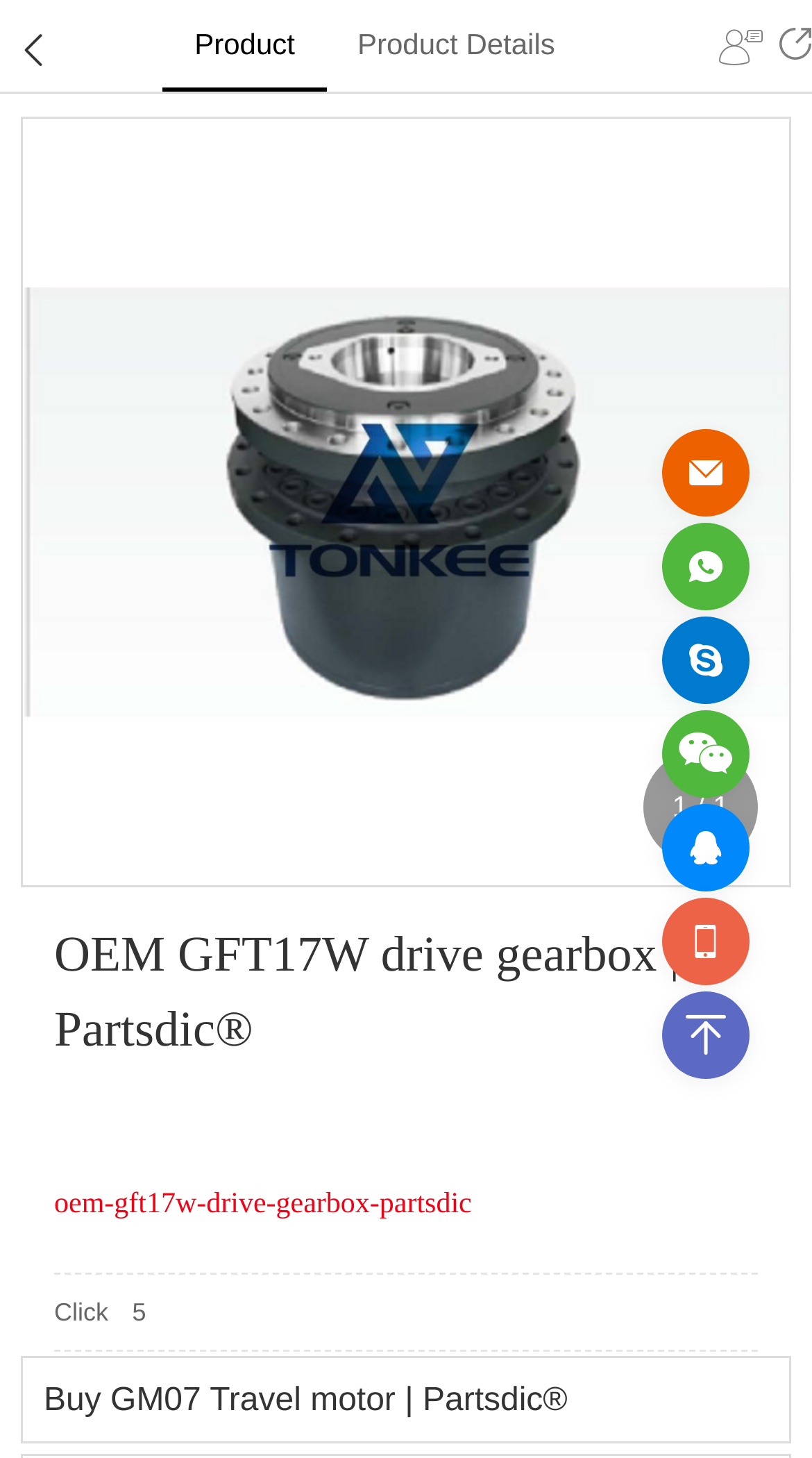Is there an image on the page?
Using the image provided, answer with just one word or phrase.

Yes